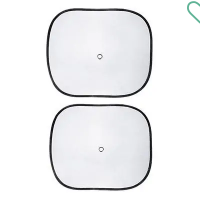How many pieces of suction curtains are included in the product? Examine the screenshot and reply using just one word or a brief phrase.

2